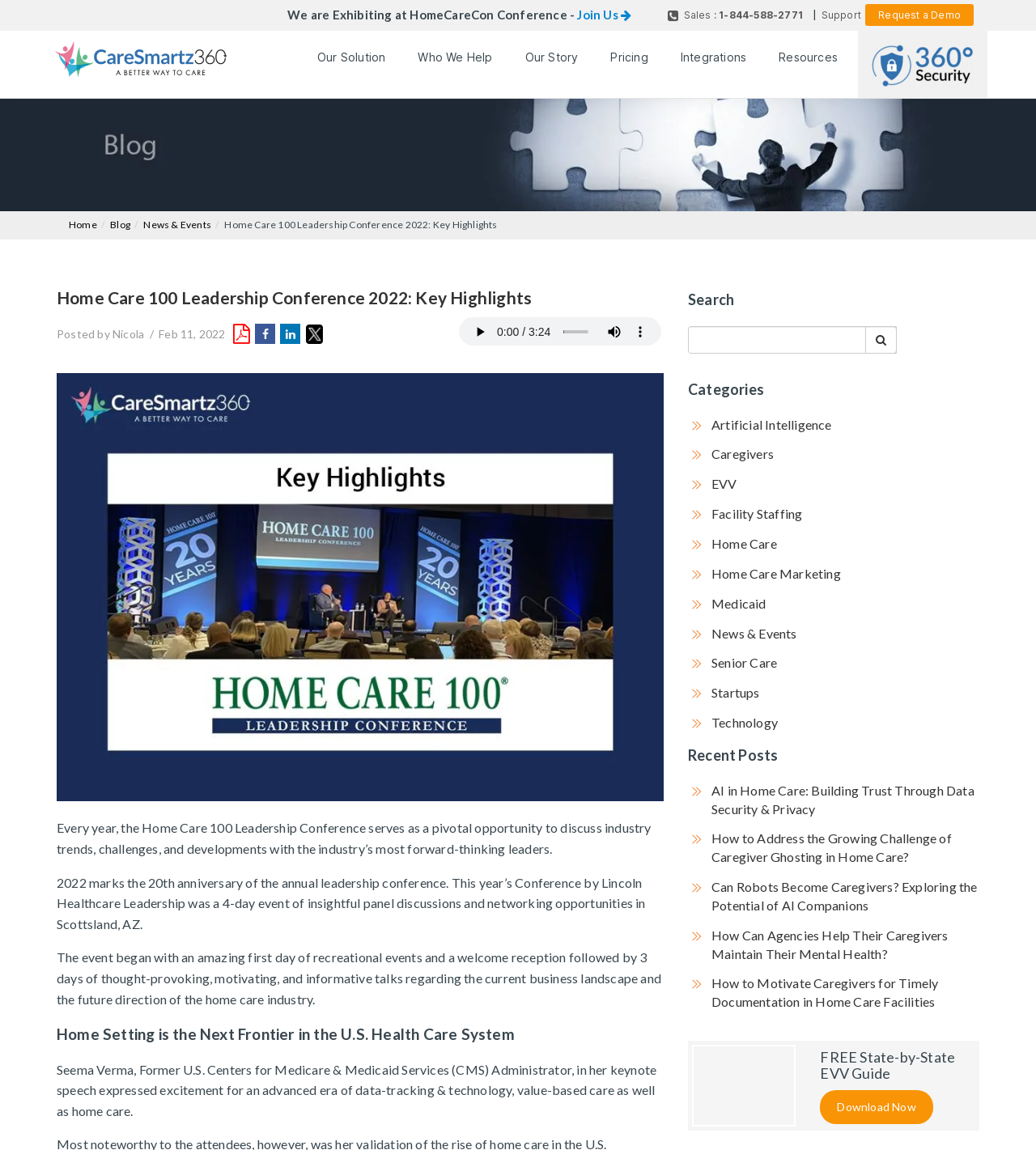Using the provided element description: "alt="Security and Trust"", determine the bounding box coordinates of the corresponding UI element in the screenshot.

[0.828, 0.027, 0.953, 0.085]